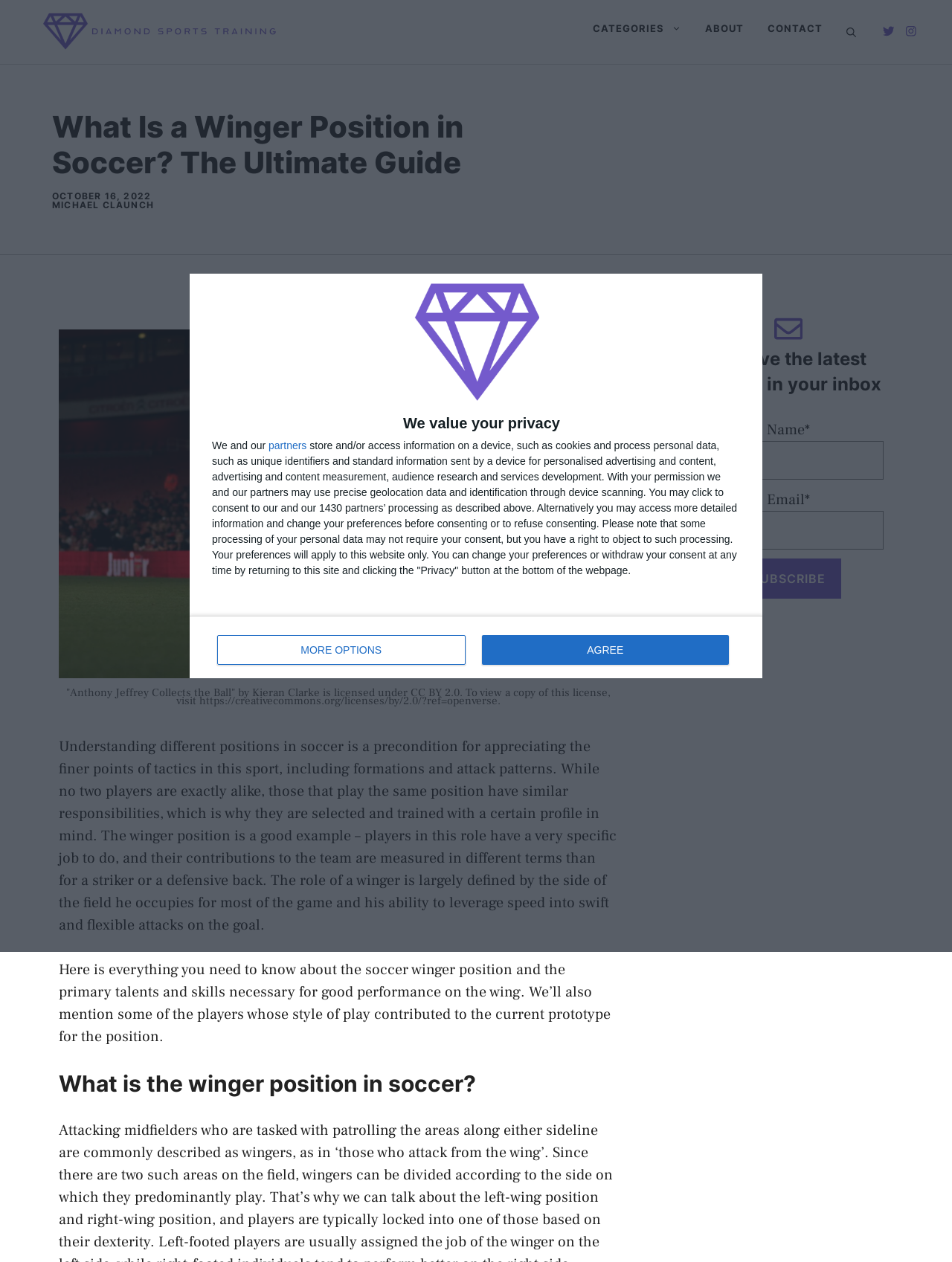Please specify the bounding box coordinates of the element that should be clicked to execute the given instruction: 'Click the 'CONTACT' link'. Ensure the coordinates are four float numbers between 0 and 1, expressed as [left, top, right, bottom].

[0.794, 0.005, 0.876, 0.04]